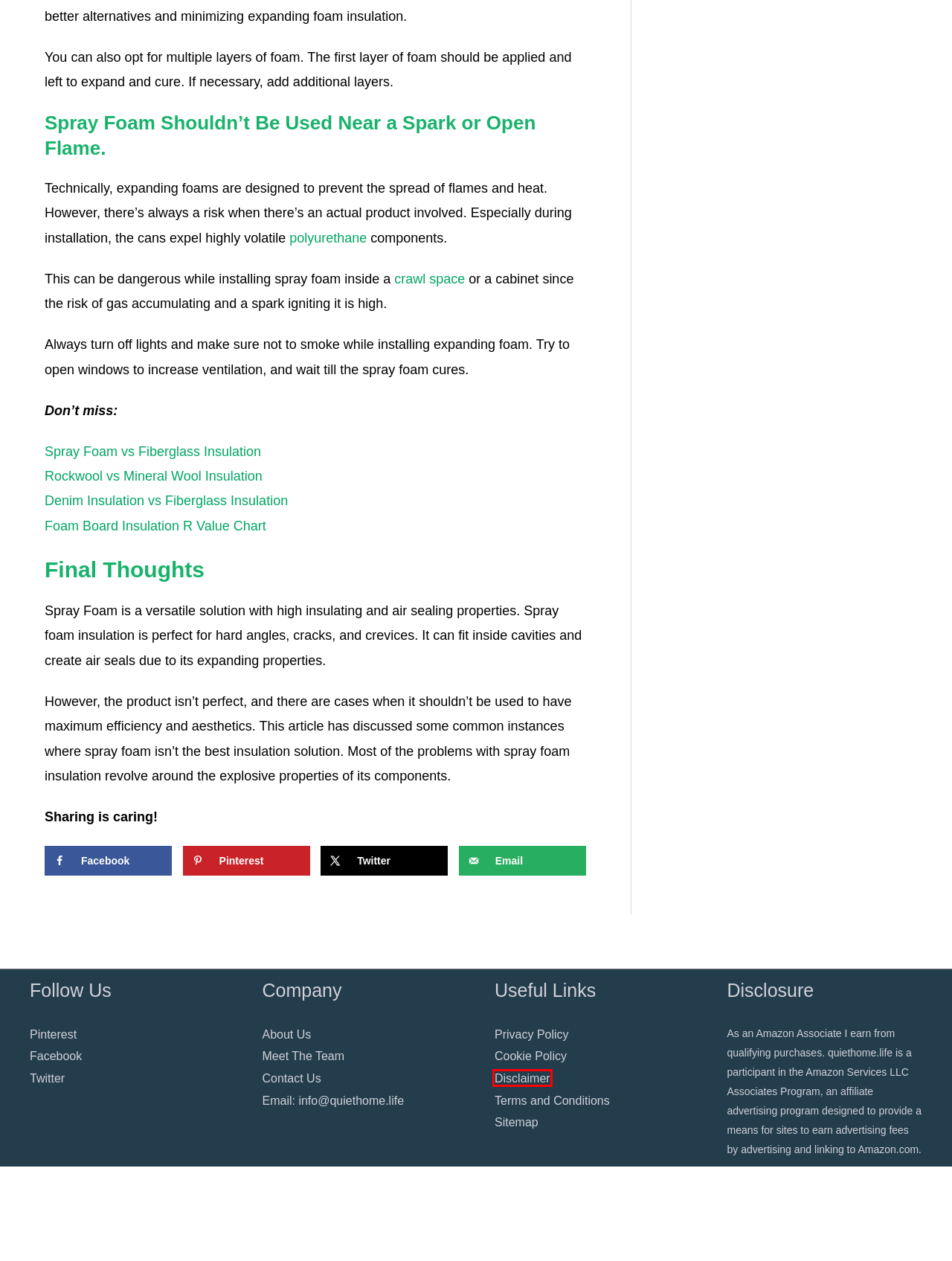Observe the screenshot of a webpage with a red bounding box highlighting an element. Choose the webpage description that accurately reflects the new page after the element within the bounding box is clicked. Here are the candidates:
A. Disclaimer | Quiet Home Life
B. Meet The Team | Quiet Home Life
C. Cookie Policy | Quiet Home Life
D. Contact | Quiet Home Life
E. About | Quiet Home Life
F. Rockwool vs Mineral Wool Insulation: The Differences That Matter | Quiet Home Life
G. Terms and Conditions | Quiet Home Life
H. Sitemap | Quiet Home Life

A